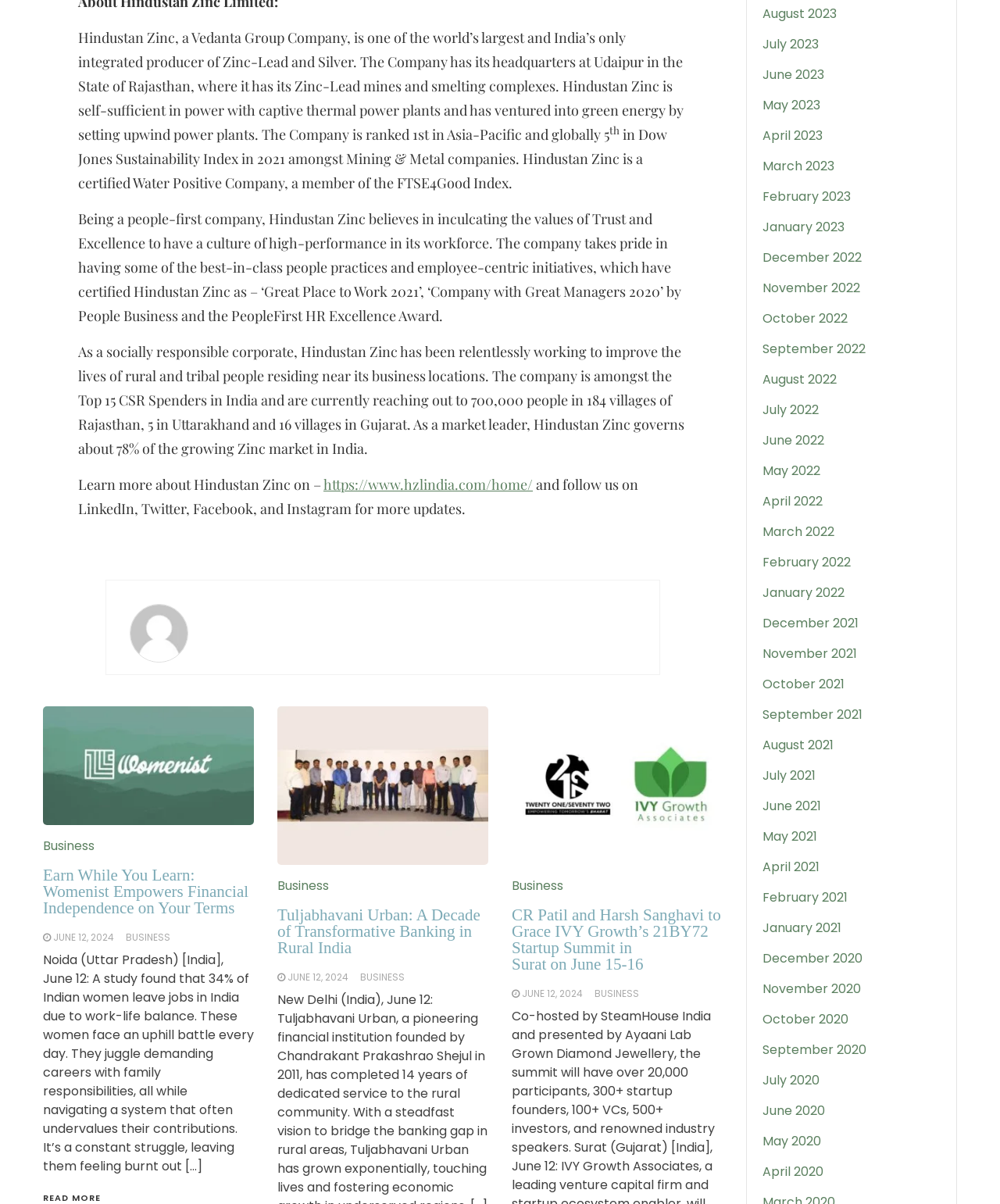Can you give a detailed response to the following question using the information from the image? What is the ranking of Hindustan Zinc in Dow Jones Sustainability Index?

According to the StaticText element with ID 797, Hindustan Zinc is ranked 1st in Asia-Pacific and 5th globally in Dow Jones Sustainability Index in 2021 amongst Mining & Metal companies.